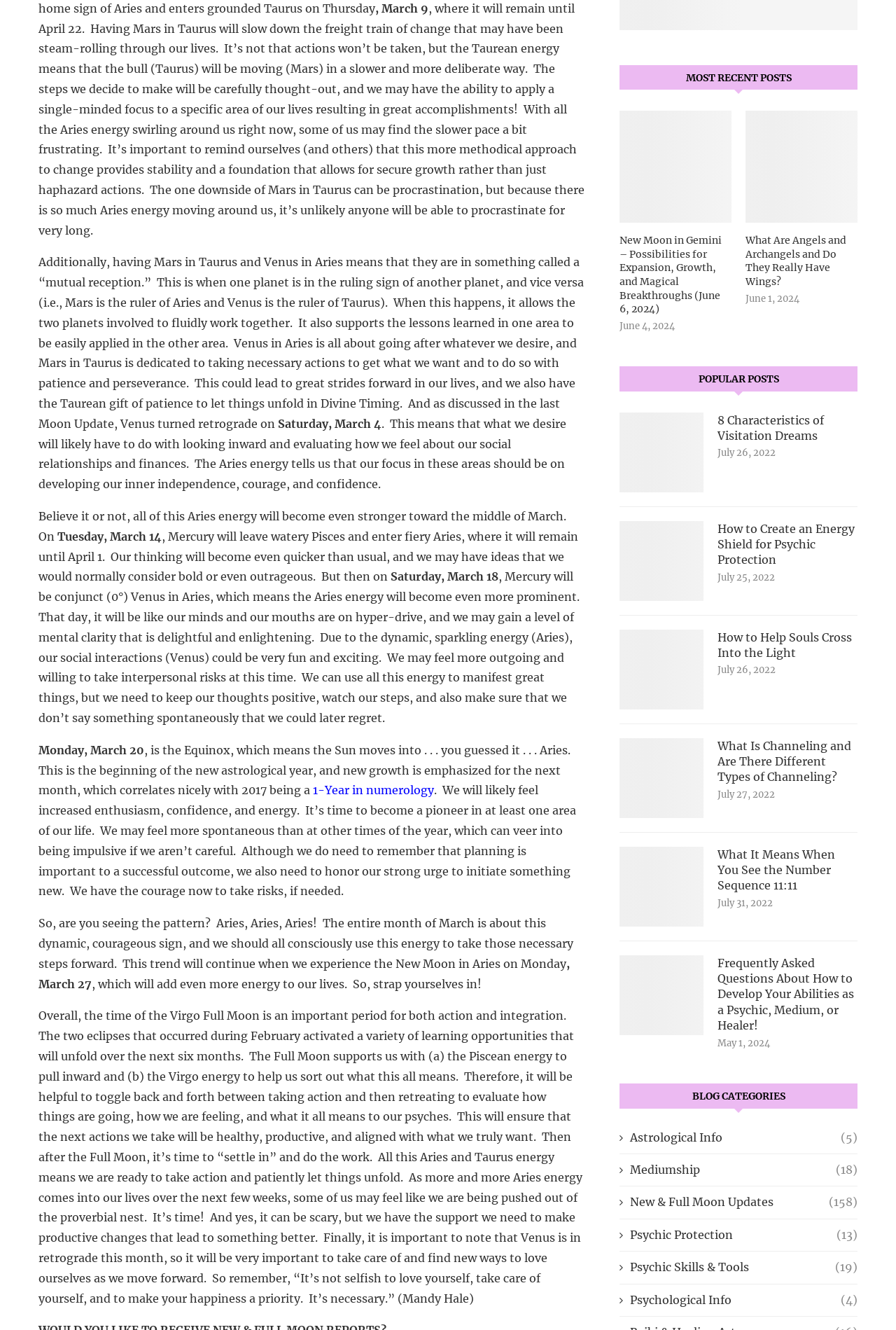Use the details in the image to answer the question thoroughly: 
What is the theme of the month of March?

The answer can be found in the eighth StaticText element, which emphasizes the importance of Aries energy throughout the month of March and encourages us to take action and be courageous.